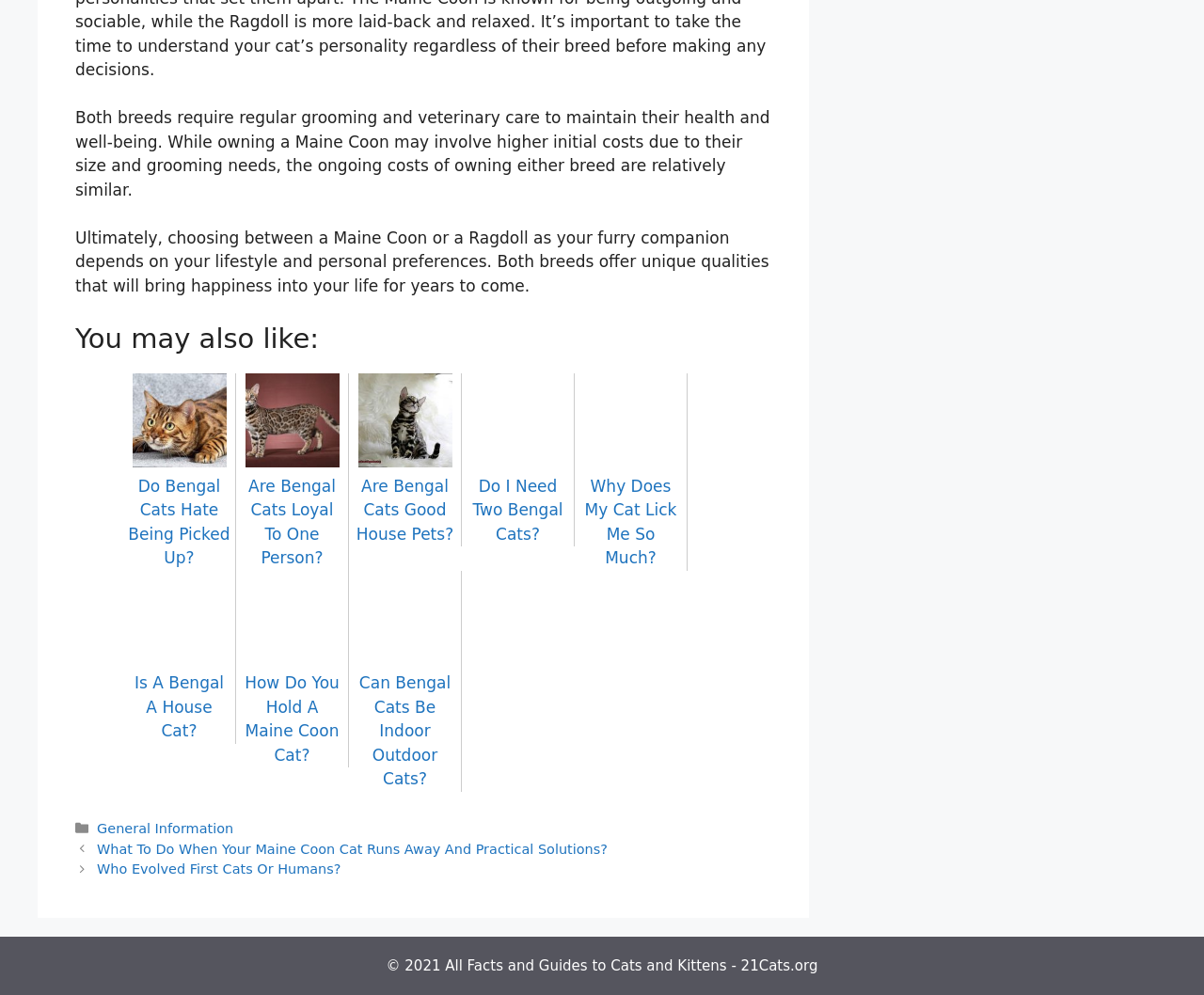Please find the bounding box coordinates of the section that needs to be clicked to achieve this instruction: "Click on 'General Information'".

[0.081, 0.825, 0.194, 0.84]